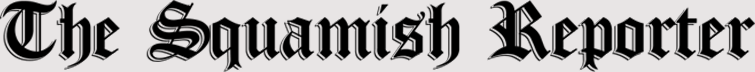Craft a detailed explanation of the image.

The image prominently features the title "The Squamish Reporter," presented in an elegant, stylized font that conveys a sense of tradition and authority. This branding aligns with the publication's focus on local news, showcasing its commitment to covering the Squamish and Sea to Sky region. The title serves as a focal point for readers, inviting them to engage with the content and learn about the issues pertinent to their community. The aesthetic suggests a blend of professionalism and local flavor, appealing to both long-time residents and newcomers seeking to stay informed.